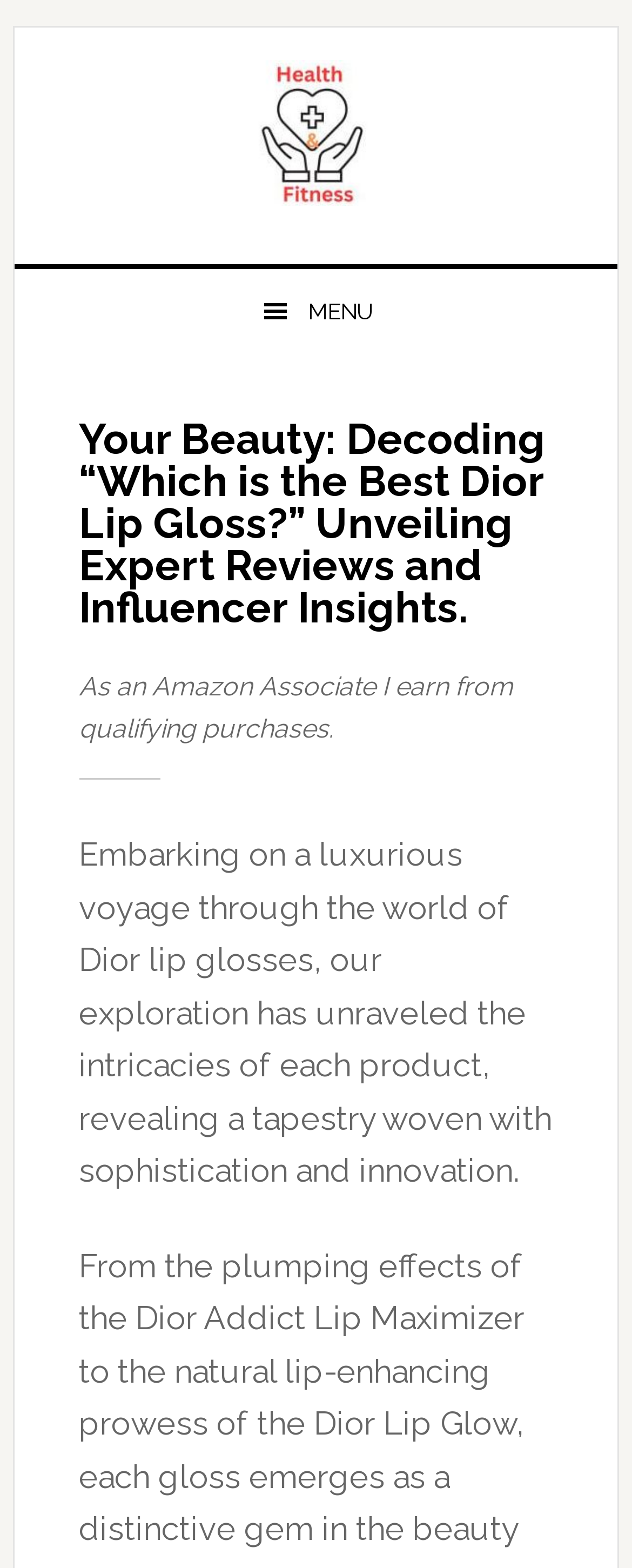Predict the bounding box of the UI element based on the description: "Menu". The coordinates should be four float numbers between 0 and 1, formatted as [left, top, right, bottom].

[0.023, 0.172, 0.977, 0.225]